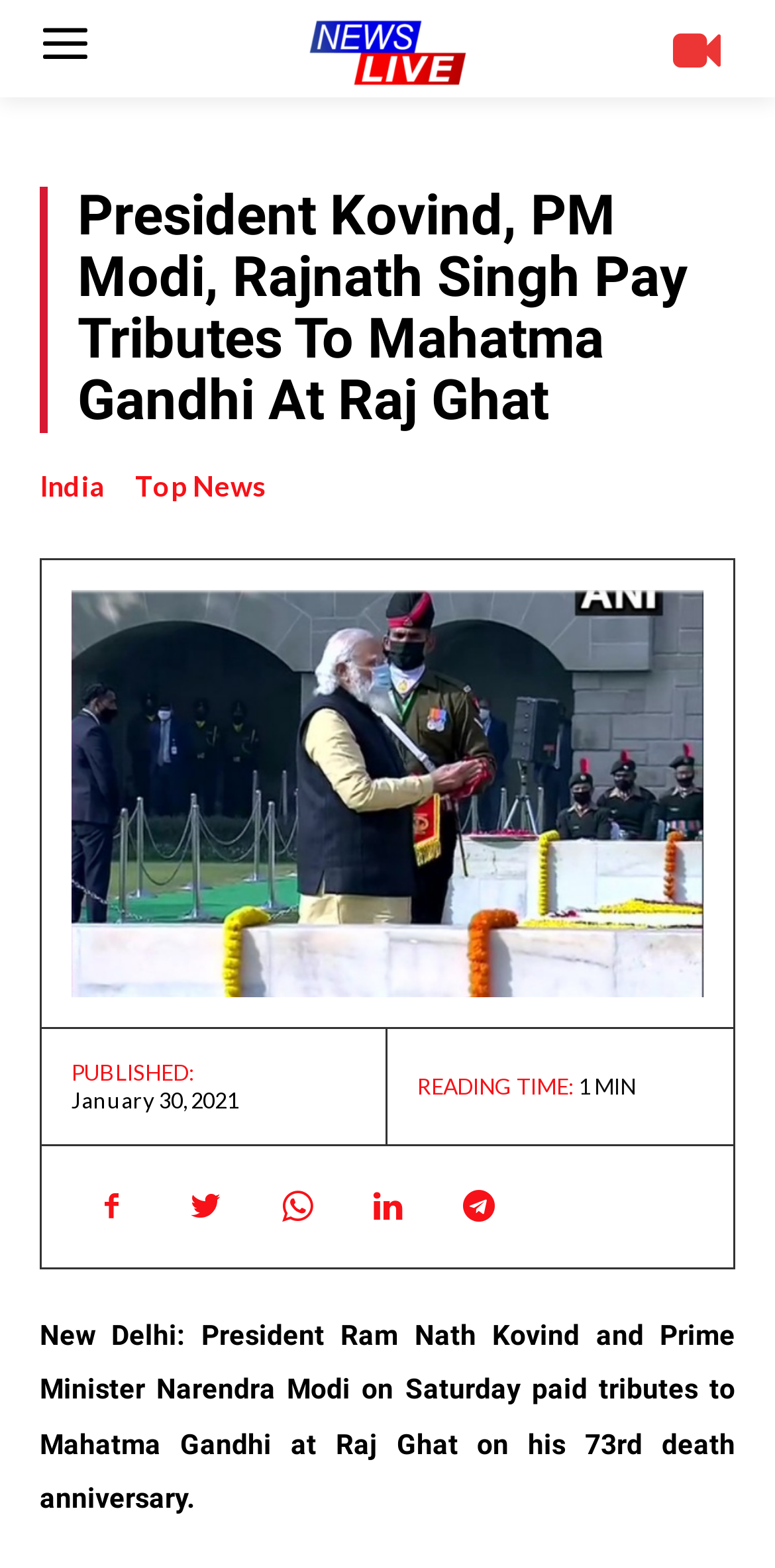Who paid tributes to Mahatma Gandhi?
From the details in the image, provide a complete and detailed answer to the question.

The answer can be found in the paragraph of text at the bottom of the webpage, which states 'New Delhi: President Ram Nath Kovind and Prime Minister Narendra Modi on Saturday paid tributes to Mahatma Gandhi at Raj Ghat on his 73rd death anniversary.'